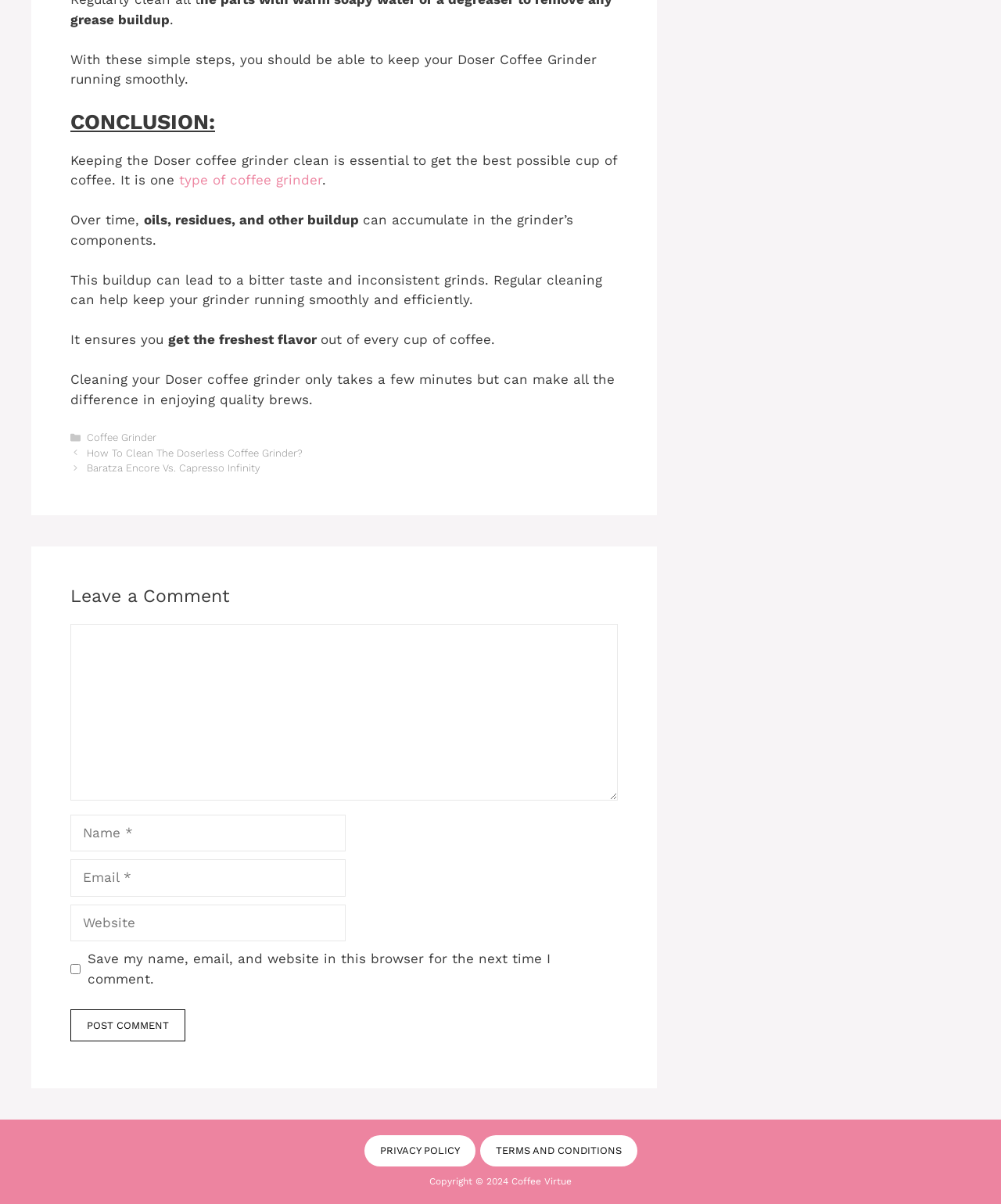What is the category of the post?
Based on the screenshot, give a detailed explanation to answer the question.

The category of the post can be found in the footer section of the webpage, which is 'Coffee Grinder'.